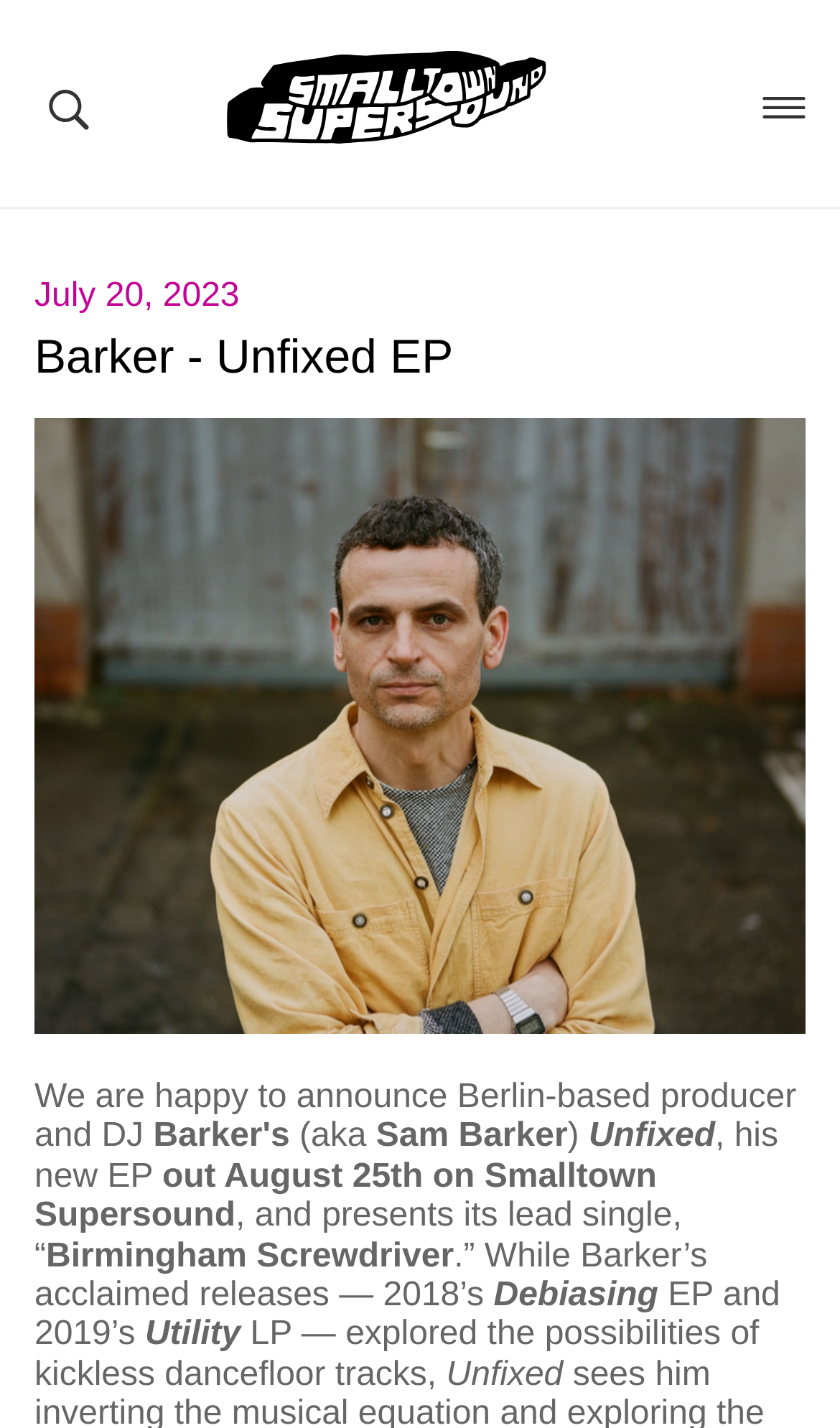What is the release date of the Unfixed EP?
Provide a comprehensive and detailed answer to the question.

The release date of the Unfixed EP is mentioned in the StaticText element [87], which states that the EP will be released on August 25th on Smalltown Supersound.